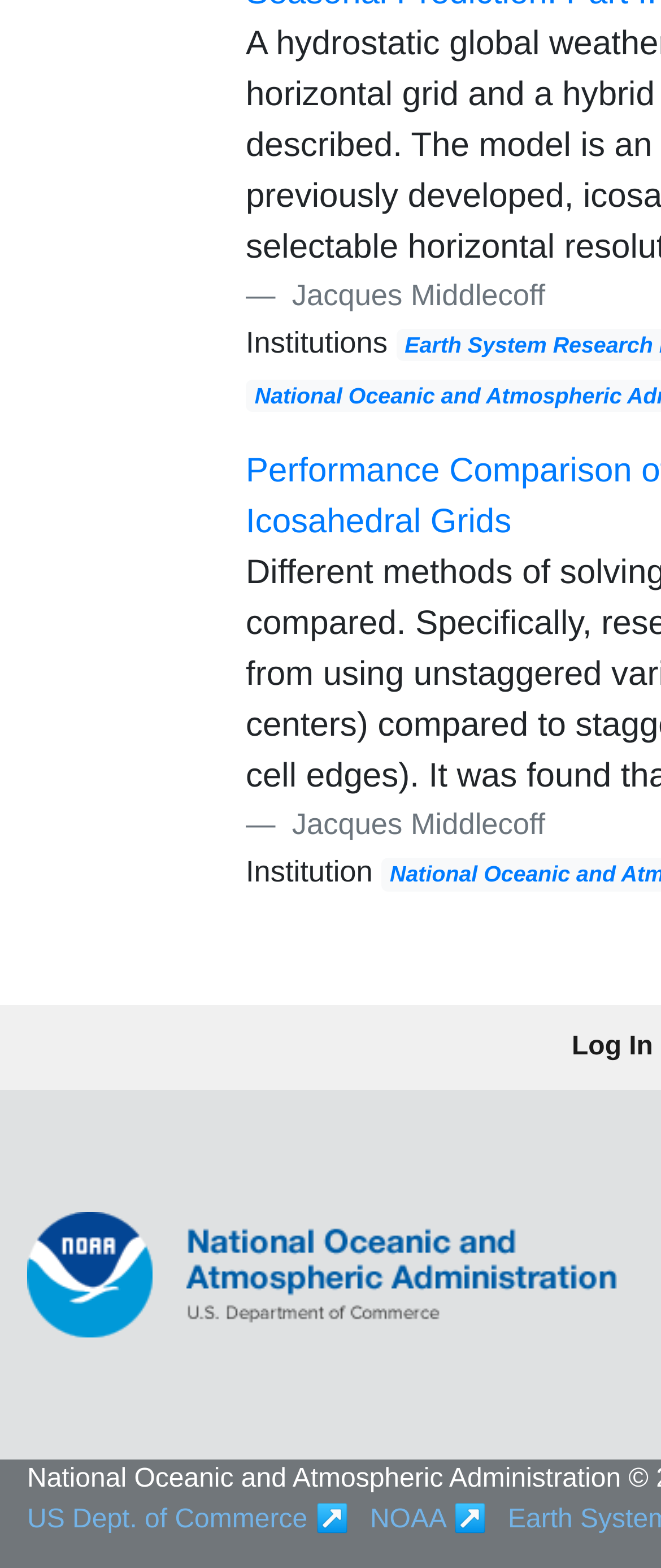Provide the bounding box coordinates for the UI element described in this sentence: "NOAA". The coordinates should be four float values between 0 and 1, i.e., [left, top, right, bottom].

[0.56, 0.96, 0.674, 0.979]